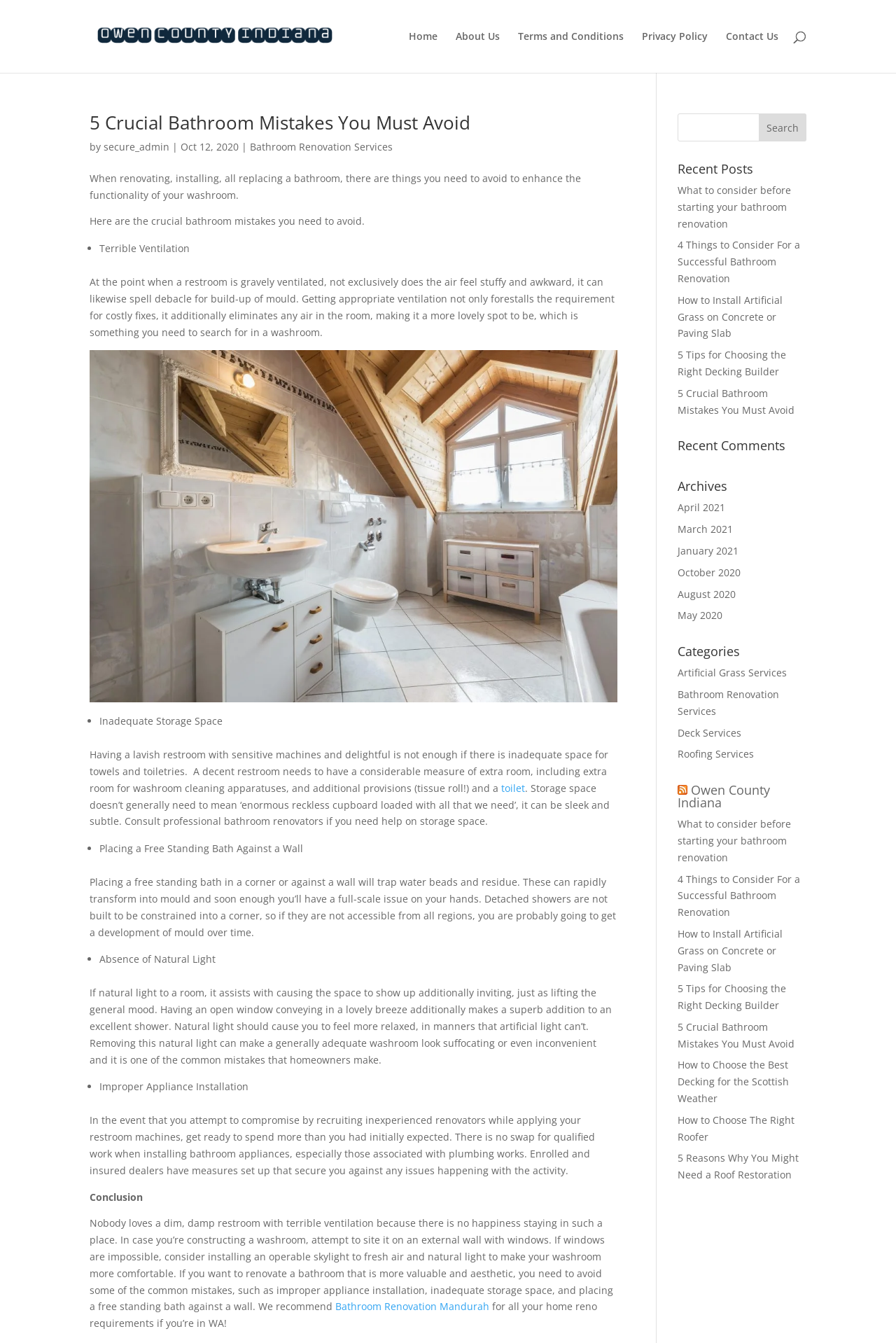Describe all the visual and textual components of the webpage comprehensively.

This webpage is about Owen County Indiana, with a focus on bathroom renovation services. At the top, there is a header section with a link to "Owen County Indiana" and an image with the same name. Below this, there are five navigation links: "Home", "About Us", "Terms and Conditions", "Privacy Policy", and "Contact Us". 

On the left side of the page, there is a search bar and an article section. The article is titled "5 Crucial Bathroom Mistakes You Must Avoid" and has a brief introduction followed by a list of five mistakes to avoid when renovating a bathroom. Each mistake is described in detail, with suggestions on how to avoid them. The article also includes a figure and several links to related topics.

On the right side of the page, there are several sections. The first section is a search bar, followed by a "Recent Posts" section with five links to recent articles. Below this, there is a "Recent Comments" section, an "Archives" section with links to past months, a "Categories" section with links to different topics, and an "RSS Owen County Indiana" section with a link to an RSS feed.